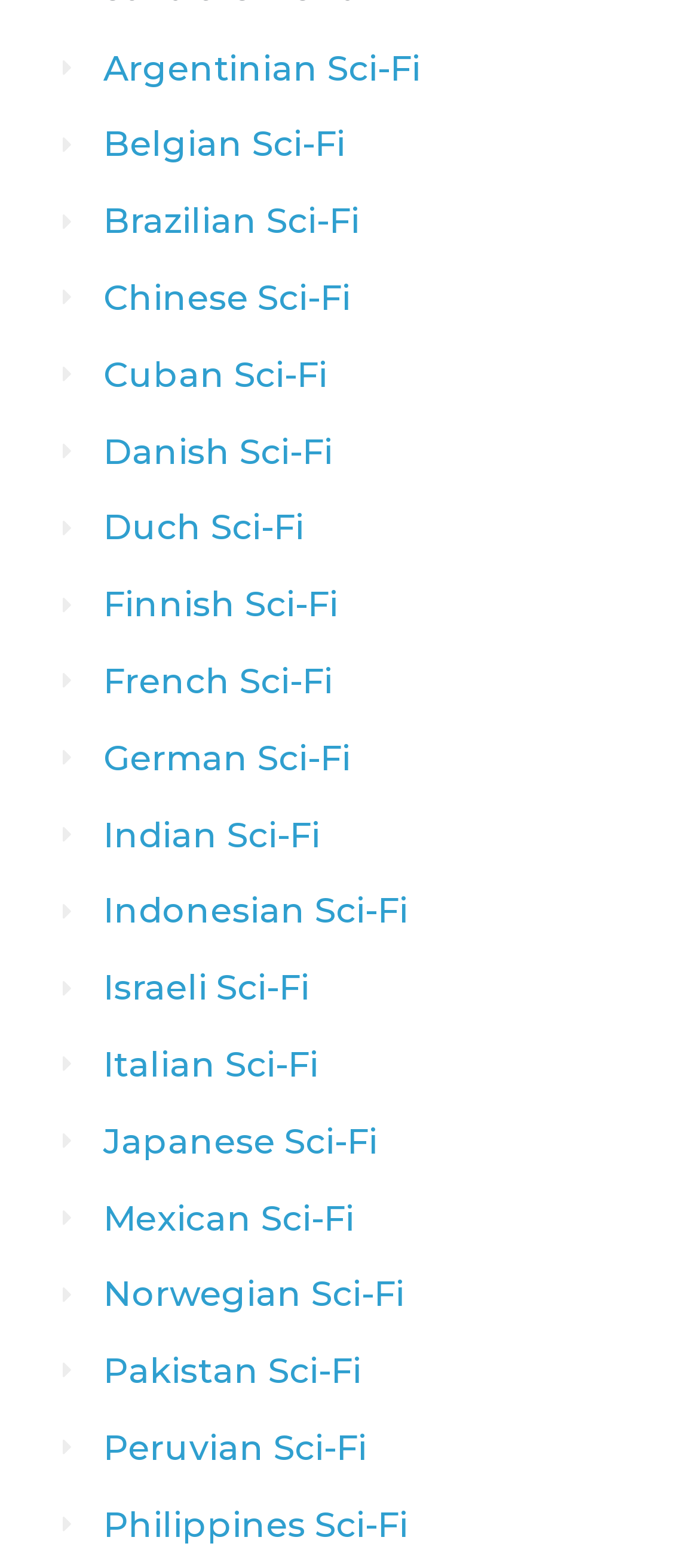Please respond to the question with a concise word or phrase:
What type of fiction is categorized by country?

Sci-Fi